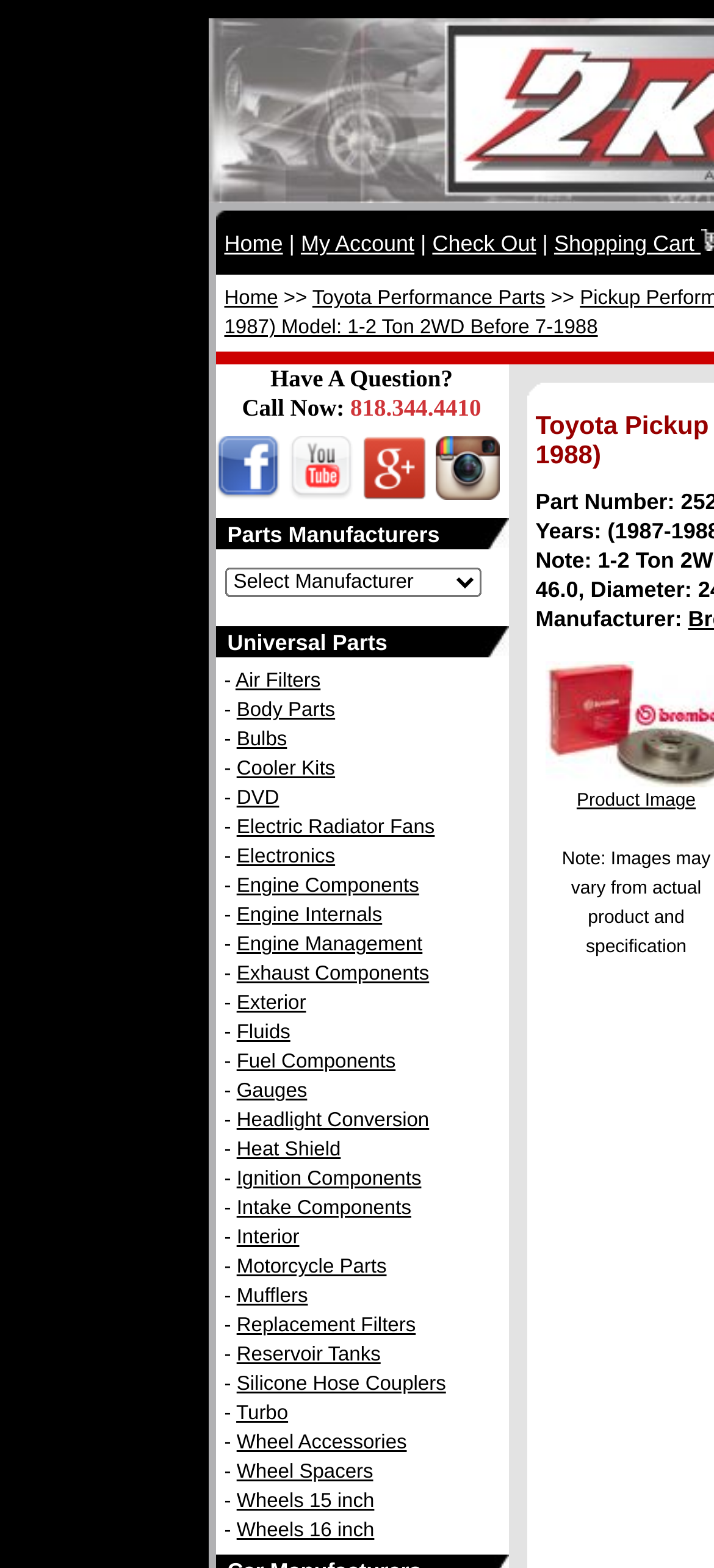What social media platforms can you find 2KRacing on?
Using the image provided, answer with just one word or phrase.

Facebook, Youtube, Google Plus